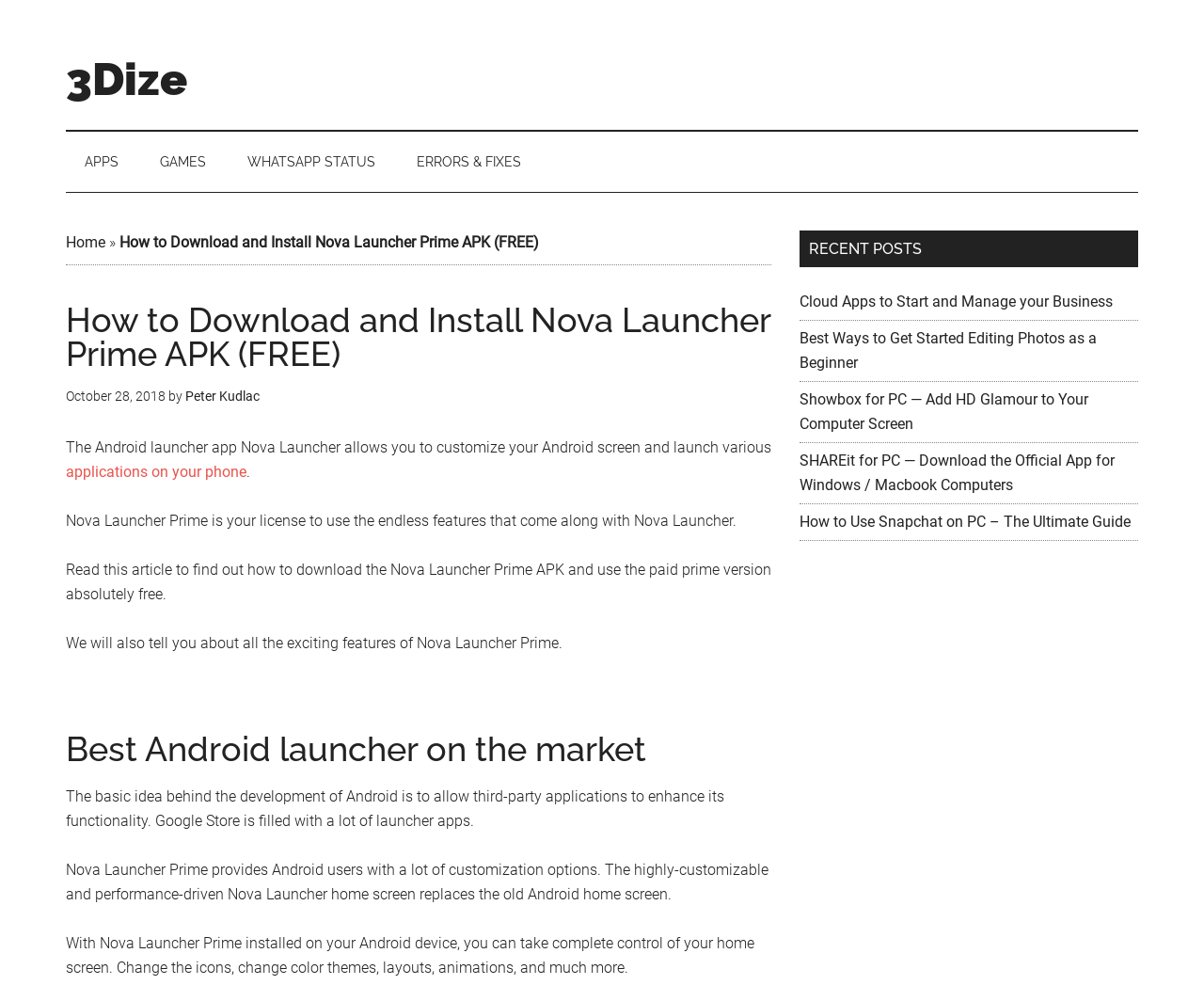Identify the first-level heading on the webpage and generate its text content.

How to Download and Install Nova Launcher Prime APK (FREE)